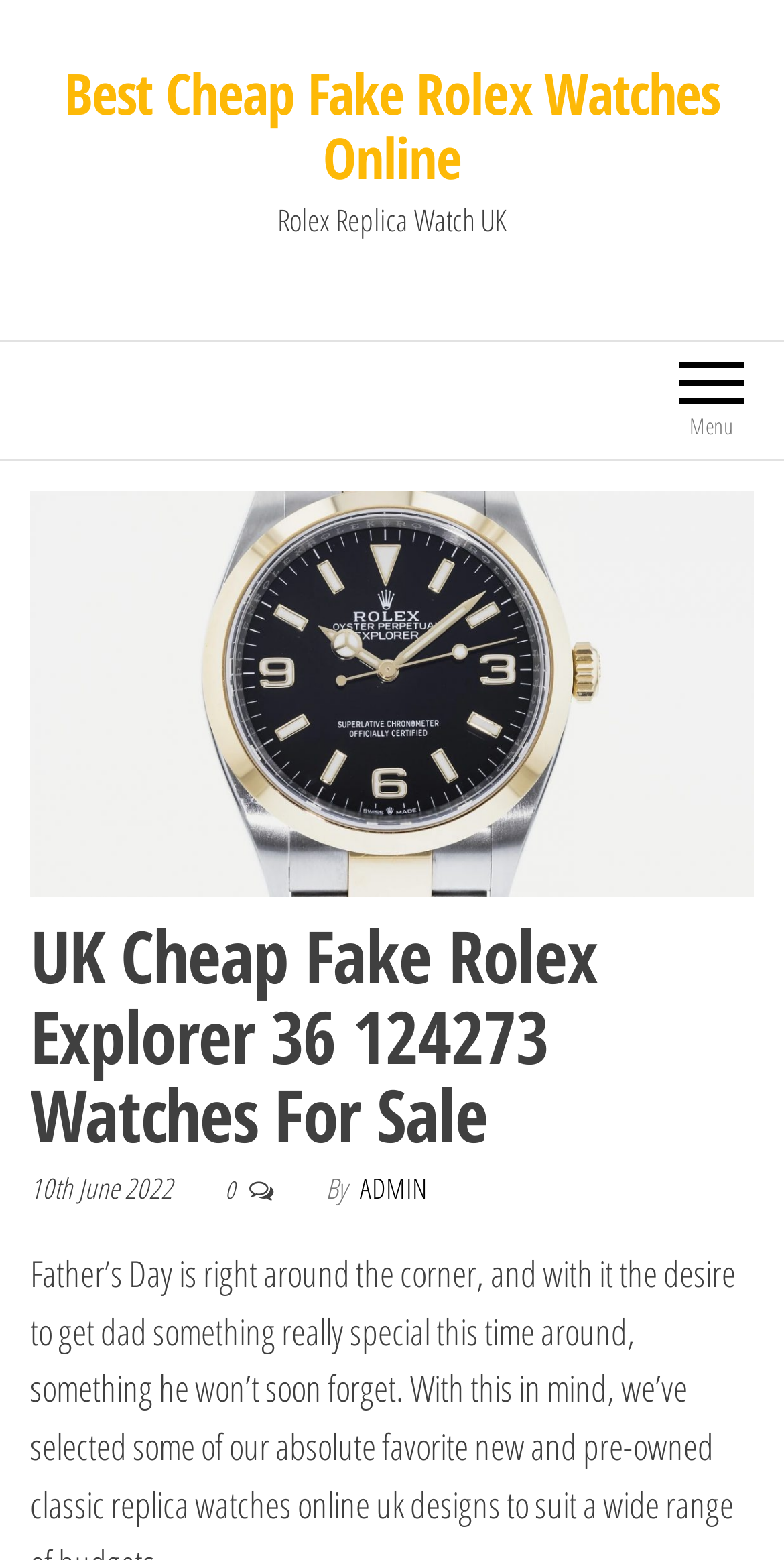Given the webpage screenshot and the description, determine the bounding box coordinates (top-left x, top-left y, bottom-right x, bottom-right y) that define the location of the UI element matching this description: 0

[0.287, 0.752, 0.305, 0.774]